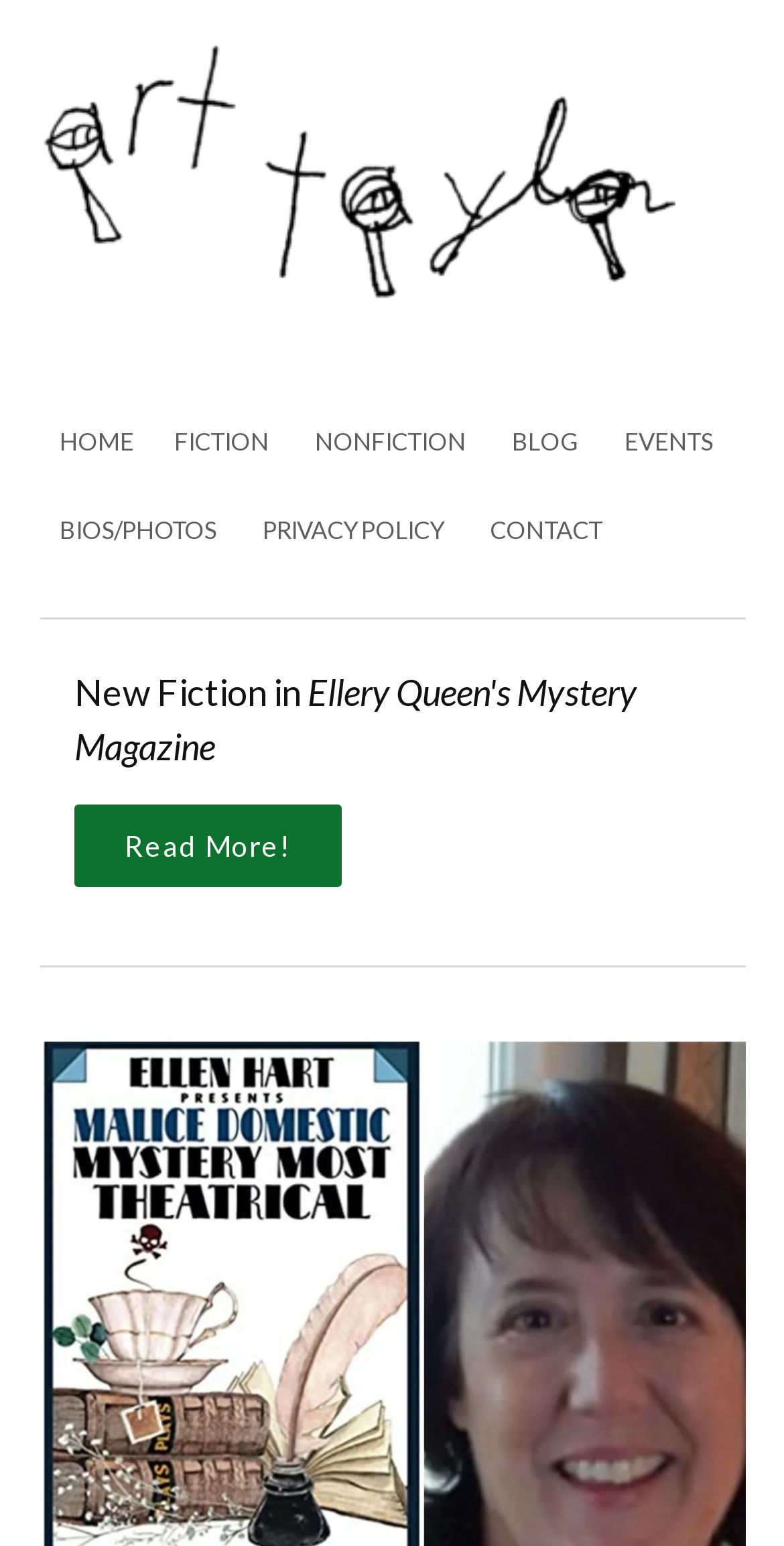Find the bounding box coordinates of the element to click in order to complete this instruction: "Check out Multi-Tenant Hosted PBX". The bounding box coordinates must be four float numbers between 0 and 1, denoted as [left, top, right, bottom].

None